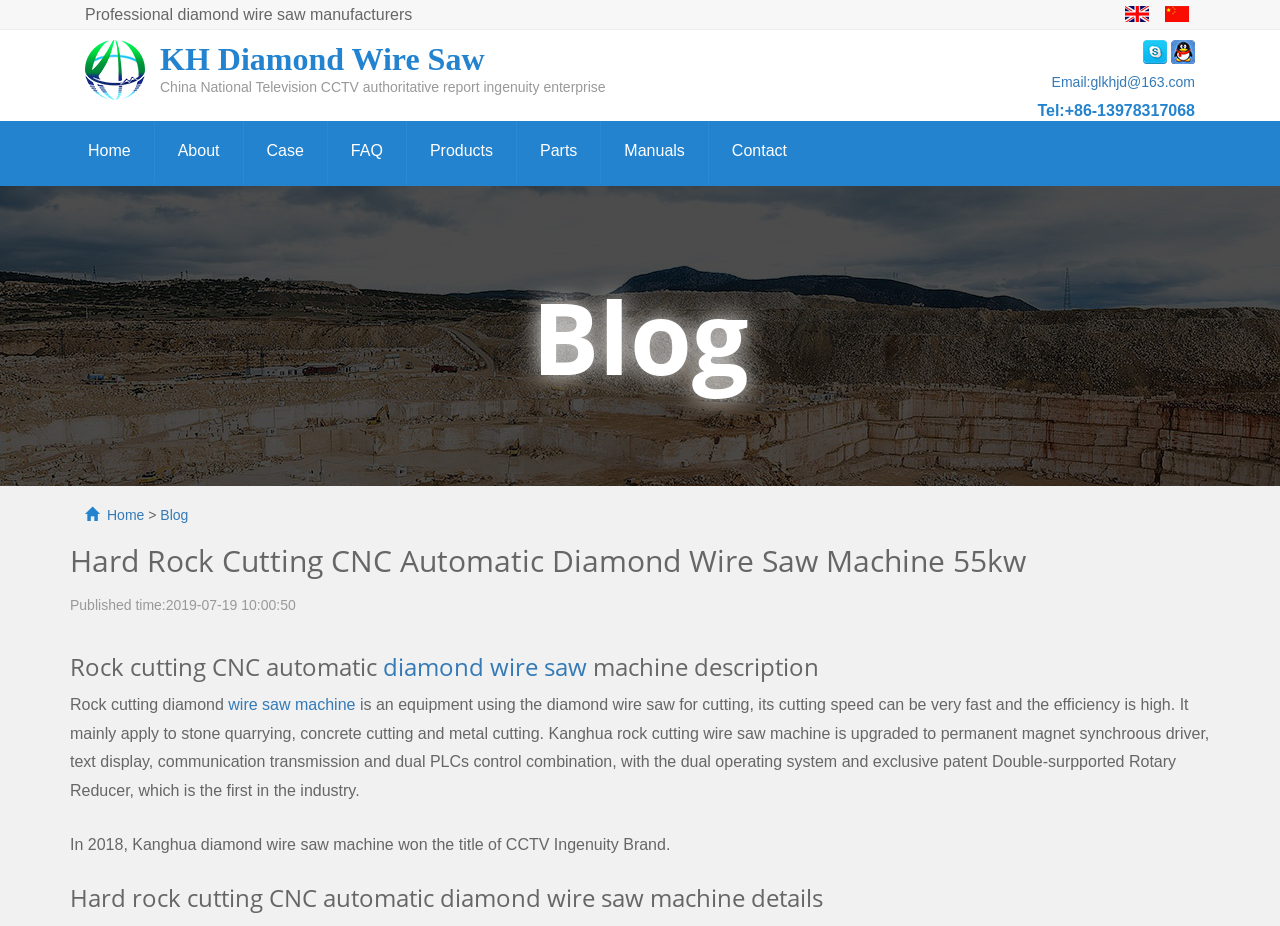Can you specify the bounding box coordinates of the area that needs to be clicked to fulfill the following instruction: "View the product details of Hard Rock Cutting CNC Automatic Diamond Wire Saw Machine 55kw"?

[0.066, 0.043, 0.125, 0.108]